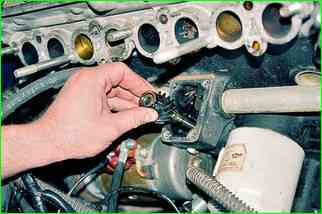Where is the setting of the image?
Using the image as a reference, give a one-word or short phrase answer.

Engine compartment